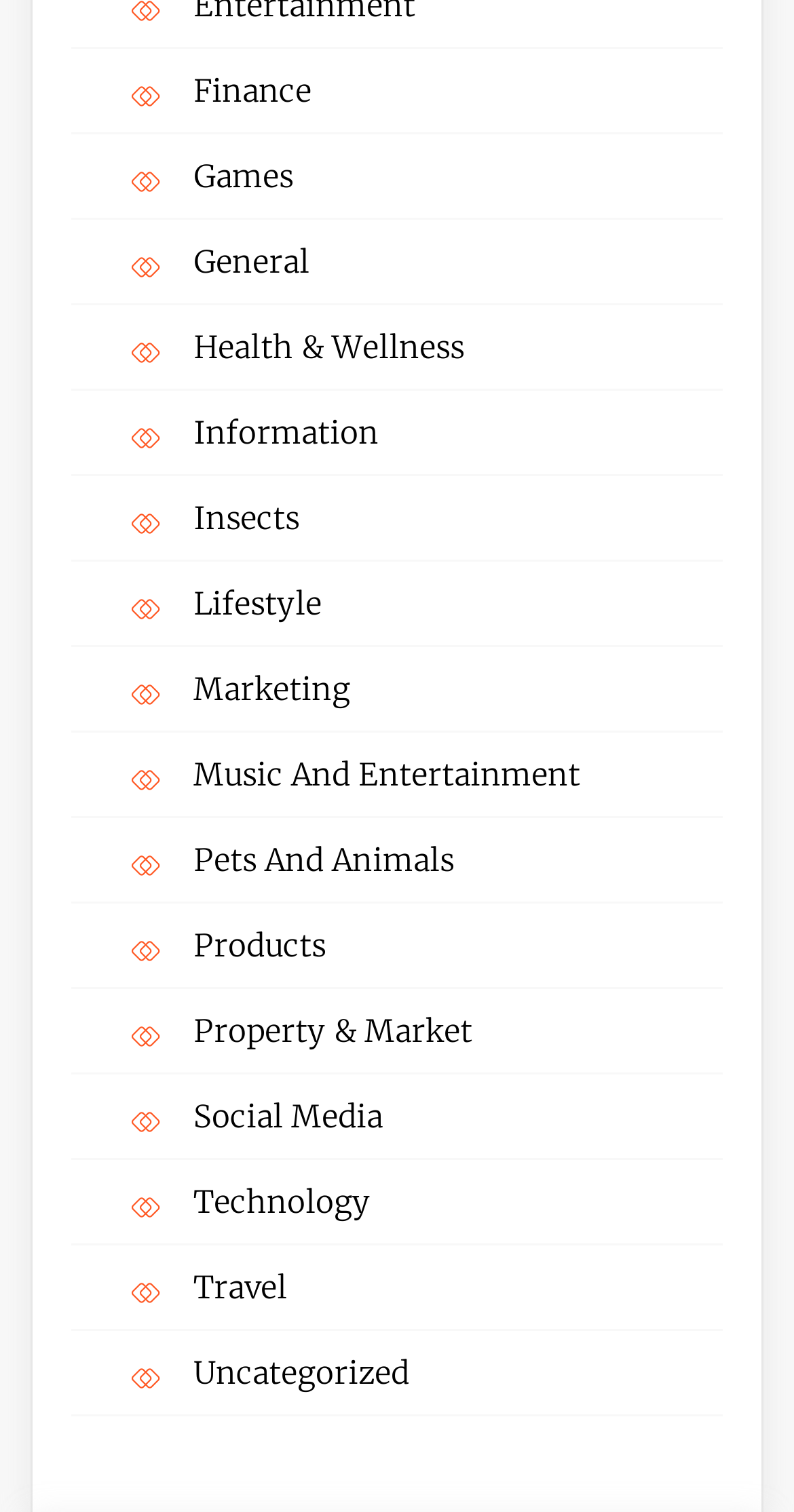Locate the UI element that matches the description Health & Wellness in the webpage screenshot. Return the bounding box coordinates in the format (top-left x, top-left y, bottom-right x, bottom-right y), with values ranging from 0 to 1.

[0.244, 0.217, 0.631, 0.243]